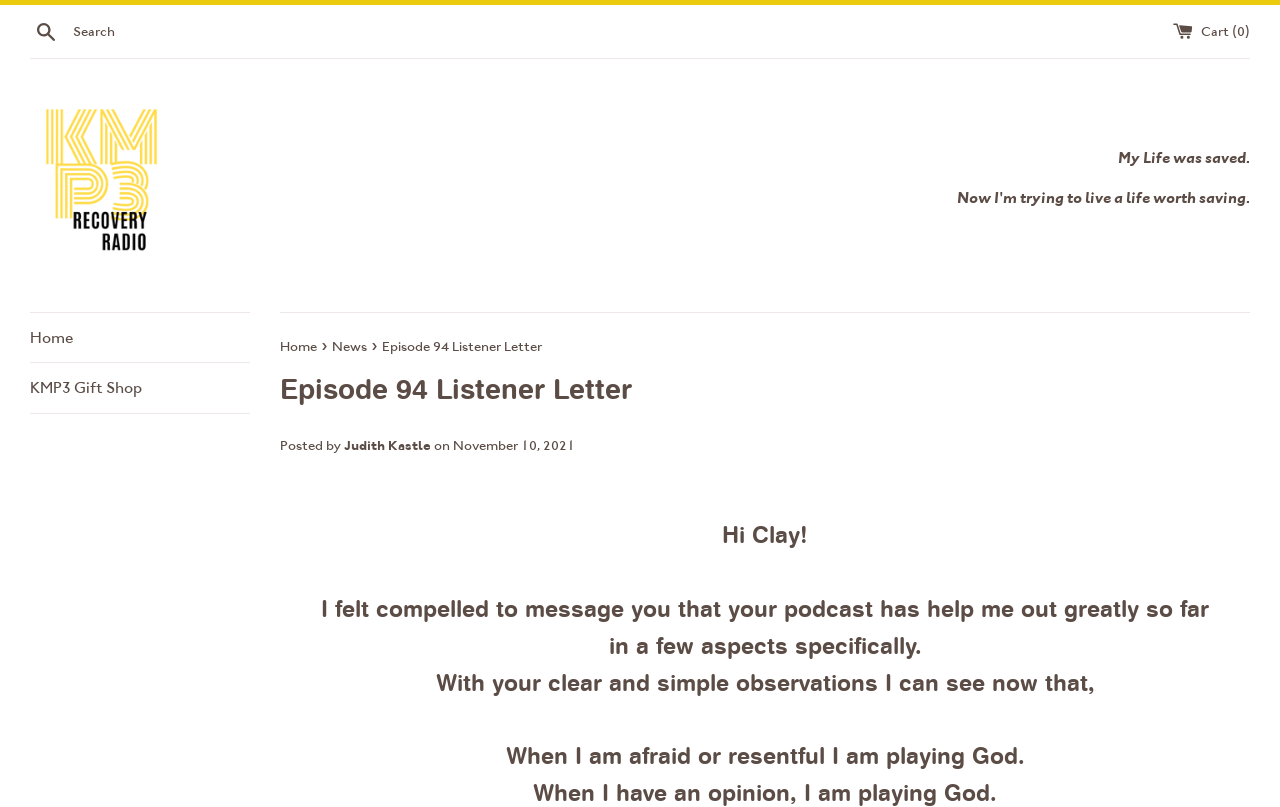Please respond to the question with a concise word or phrase:
What is the name of the podcast?

Recovery Radio KMP3